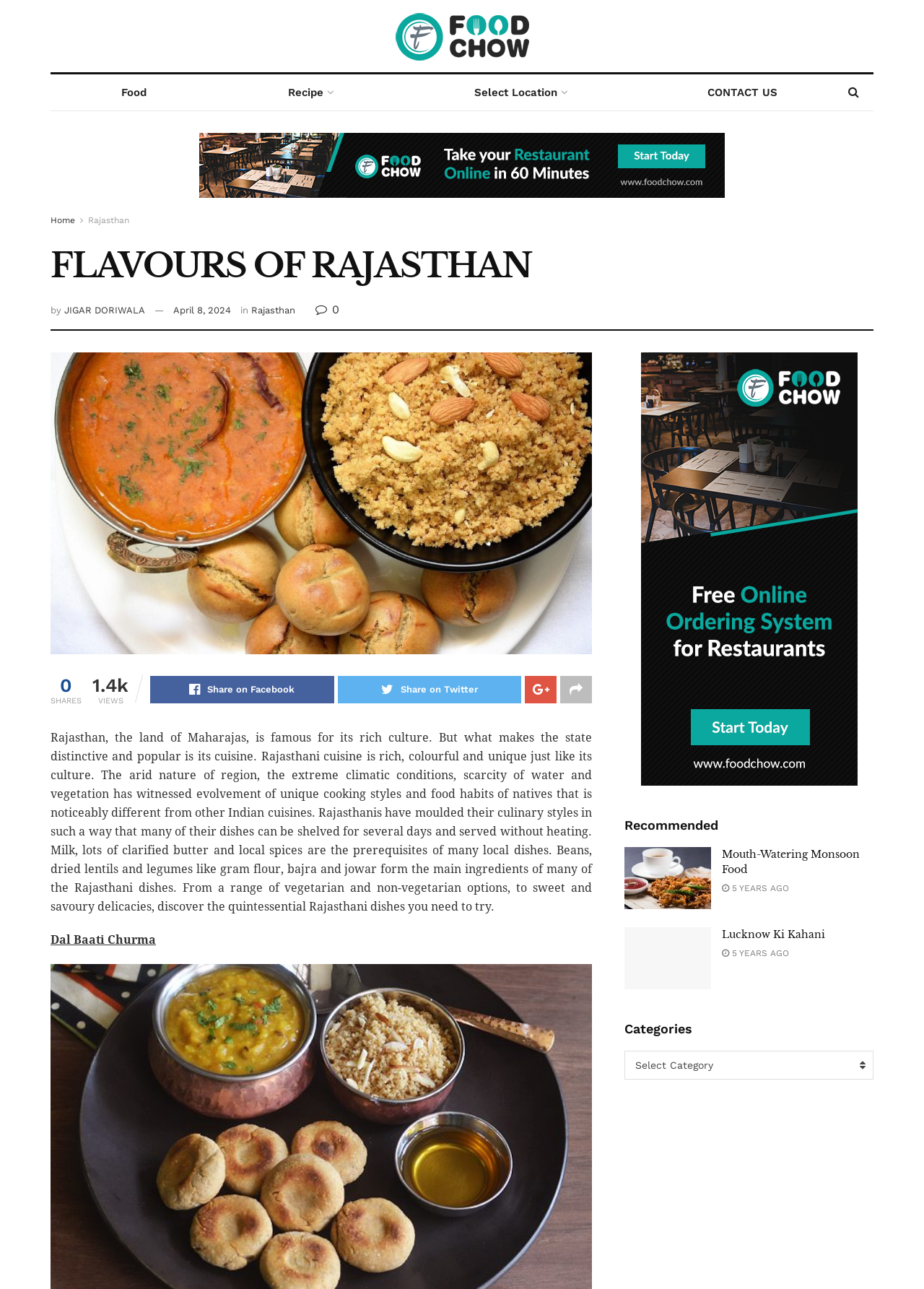Consider the image and give a detailed and elaborate answer to the question: 
What is the main topic of the article?

The main topic of the article can be inferred from the text content, which talks about the unique cooking styles and food habits of Rajasthan, and describes various Rajasthani dishes.